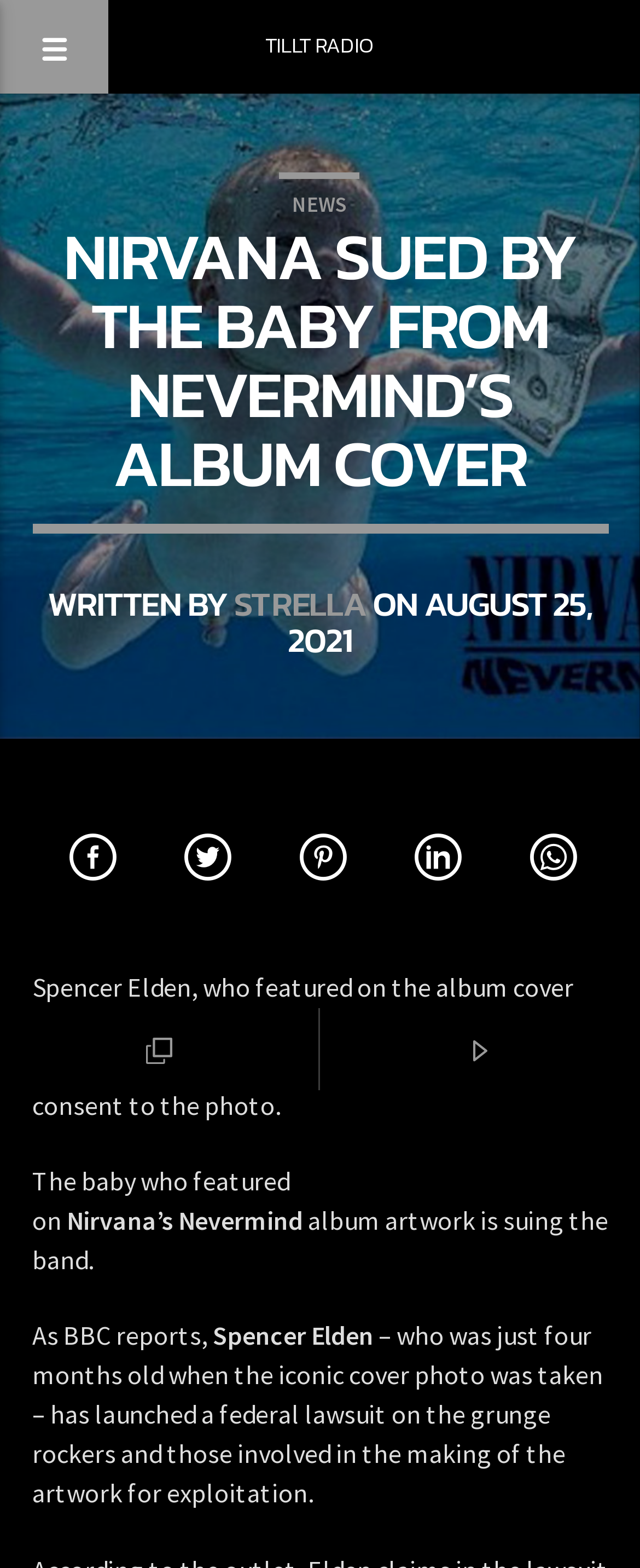Respond to the question below with a single word or phrase:
How old was Spencer Elden when the album cover photo was taken?

Four months